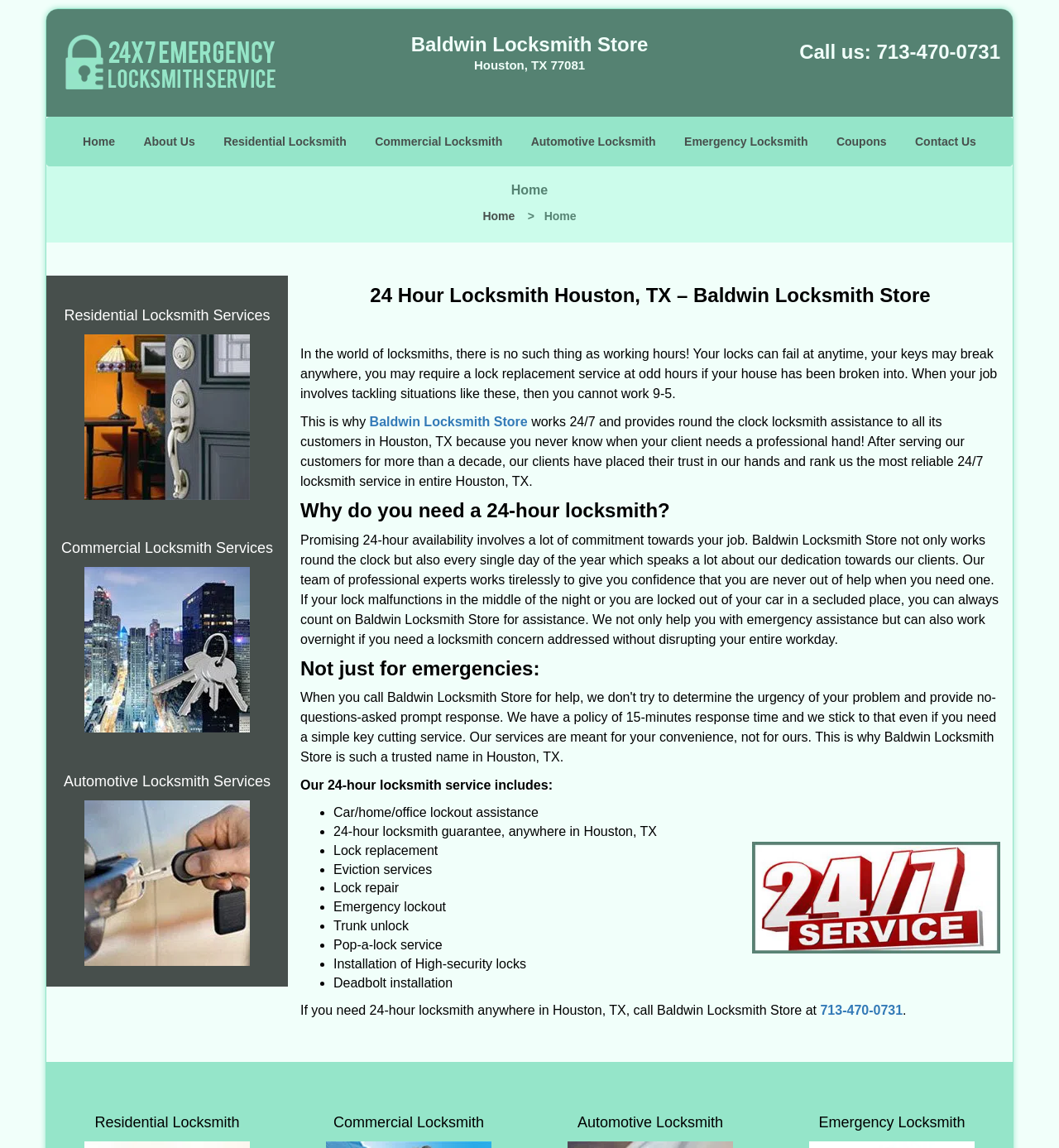What services are provided by Baldwin Locksmith Store?
Please provide a comprehensive answer to the question based on the webpage screenshot.

I found the services by looking at the list of bullet points under the heading 'Our 24-hour locksmith service includes:' which lists various services such as car/home/office lockout assistance, 24-hour locksmith guarantee, lock replacement, and more.